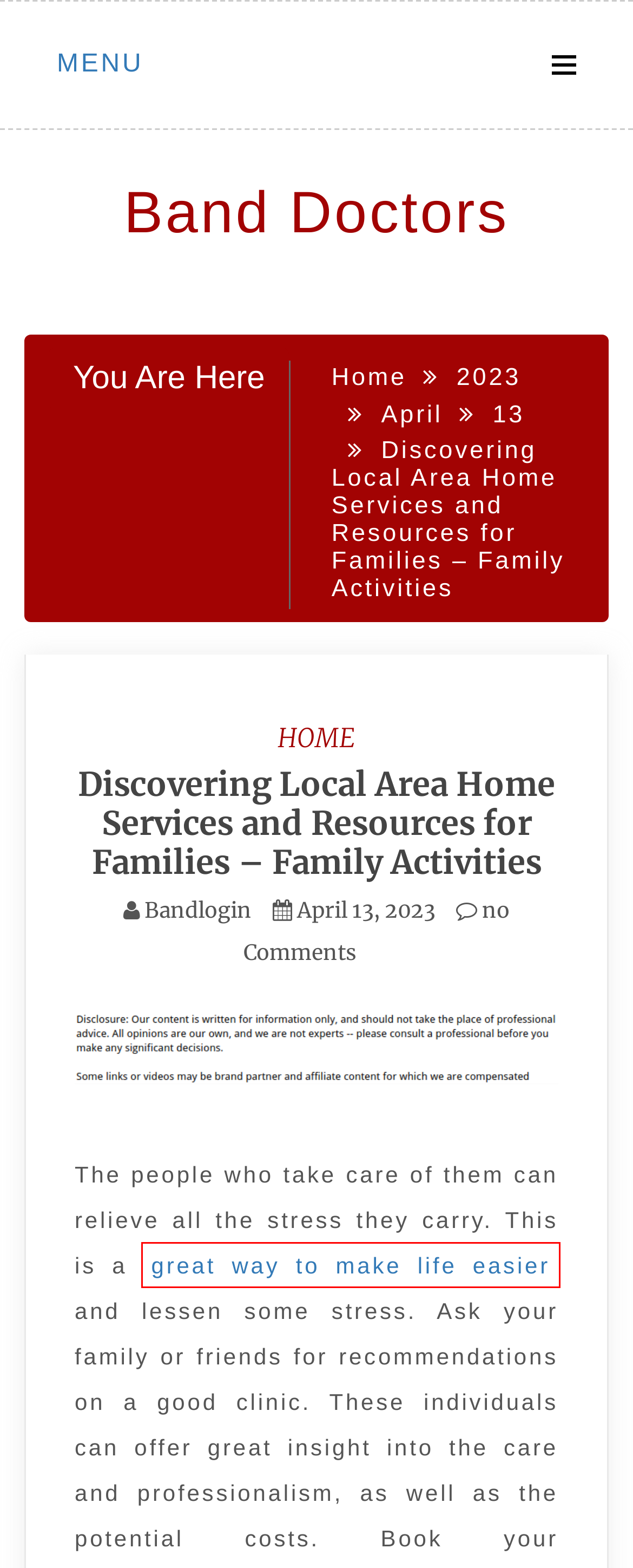Examine the webpage screenshot and identify the UI element enclosed in the red bounding box. Pick the webpage description that most accurately matches the new webpage after clicking the selected element. Here are the candidates:
A. 2023 - Band Doctors
B. January 2024 - Band Doctors
C. Home Archives - Band Doctors
D. May 2021 - Band Doctors
E. July 2021 - Band Doctors
F. Bandlogin, Author at Band Doctors
G. Discovering Local Area Home Services and Resources for Families - Family Activities
H. Why Every Business Owner Needs to Invest in Their Commercial Roofing - Band Doctors

G